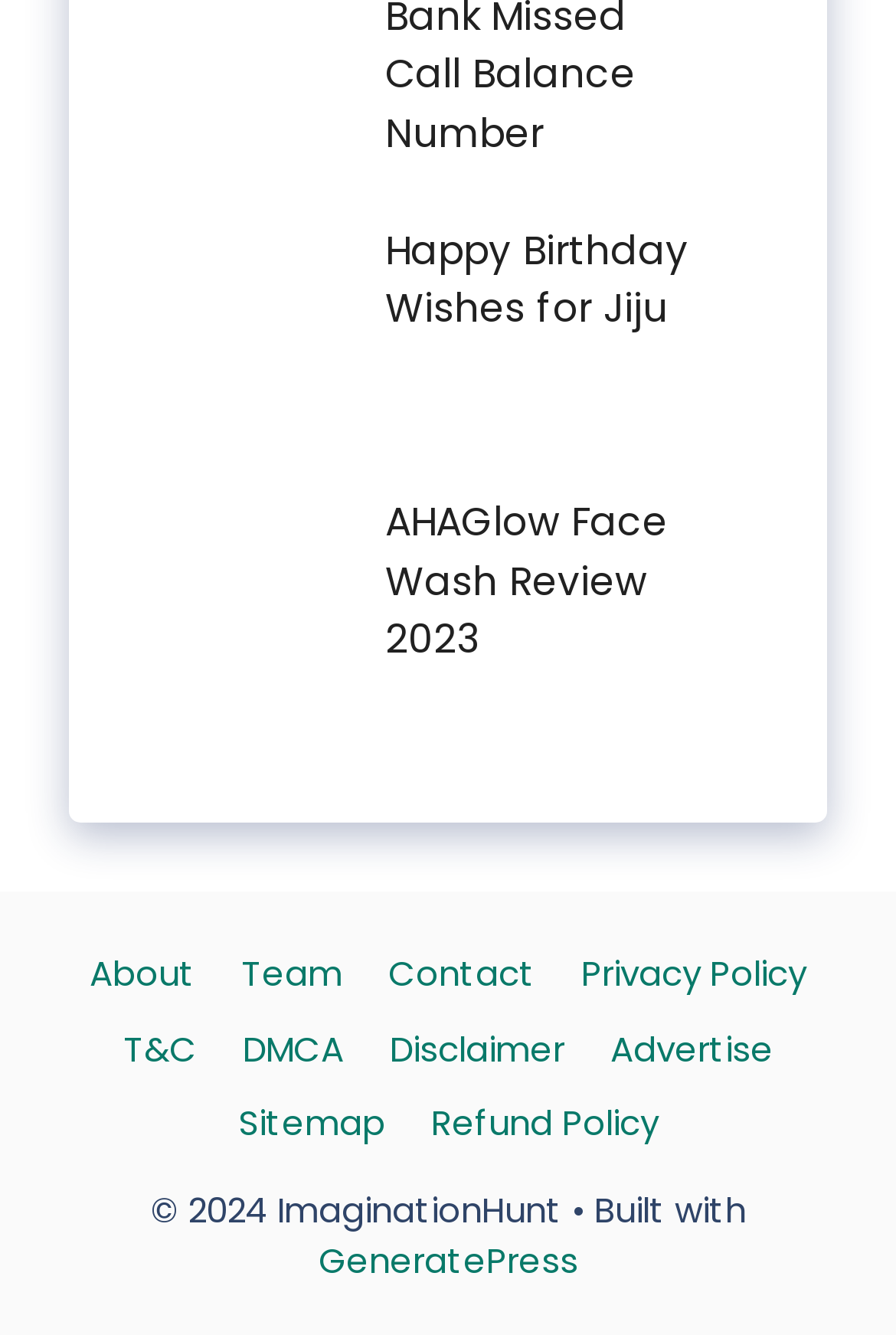Find the bounding box of the element with the following description: "Advertise". The coordinates must be four float numbers between 0 and 1, formatted as [left, top, right, bottom].

[0.681, 0.767, 0.863, 0.803]